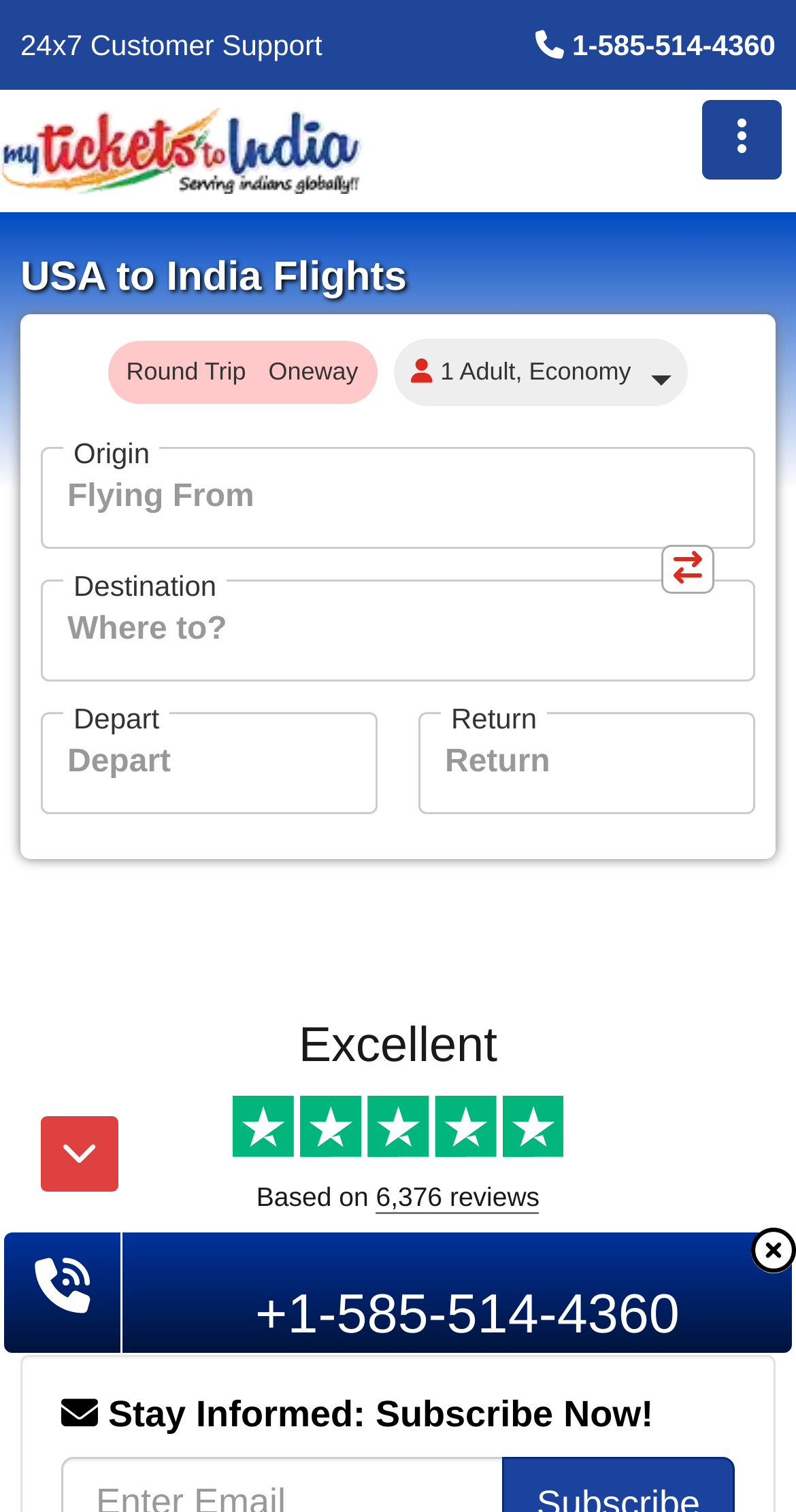What is the section below the search form about? Observe the screenshot and provide a one-word or short phrase answer.

Customer reviews